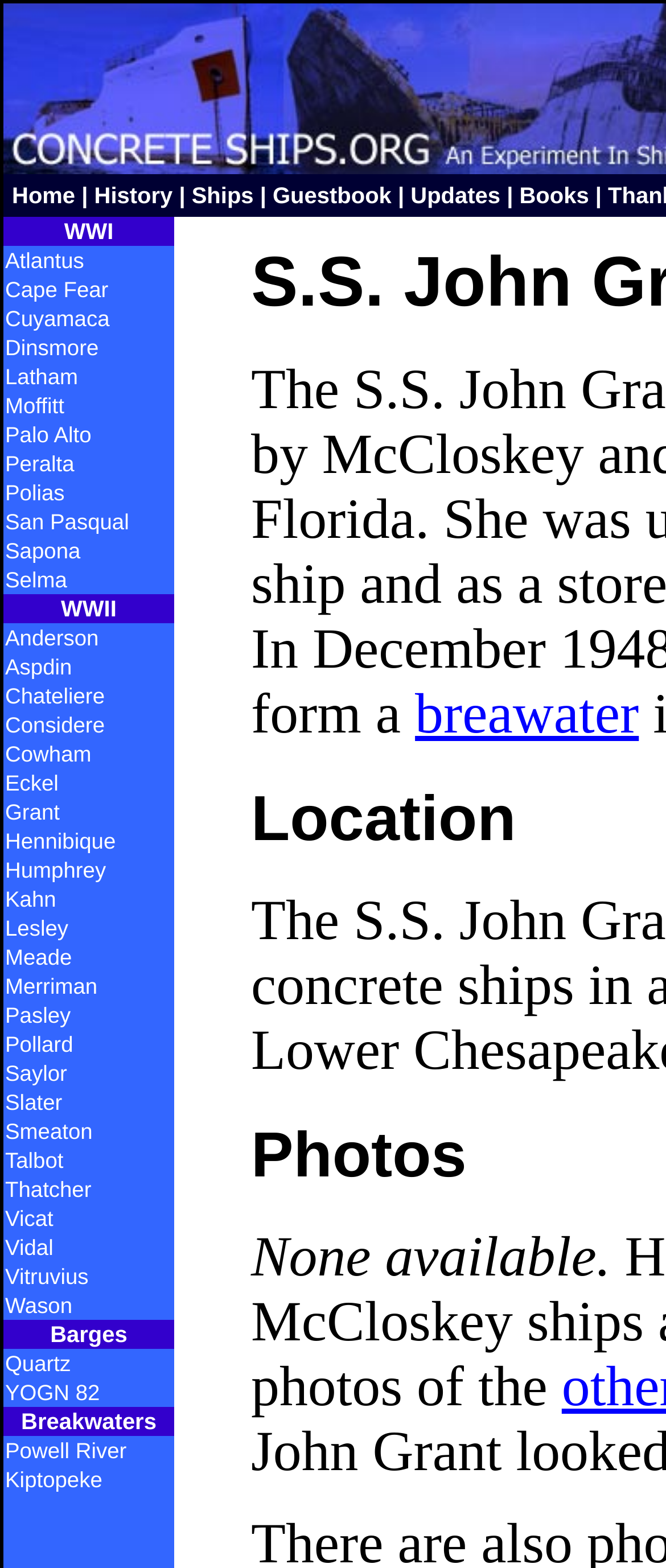Specify the bounding box coordinates of the element's region that should be clicked to achieve the following instruction: "Explore the 'History' section". The bounding box coordinates consist of four float numbers between 0 and 1, in the format [left, top, right, bottom].

[0.141, 0.117, 0.259, 0.133]